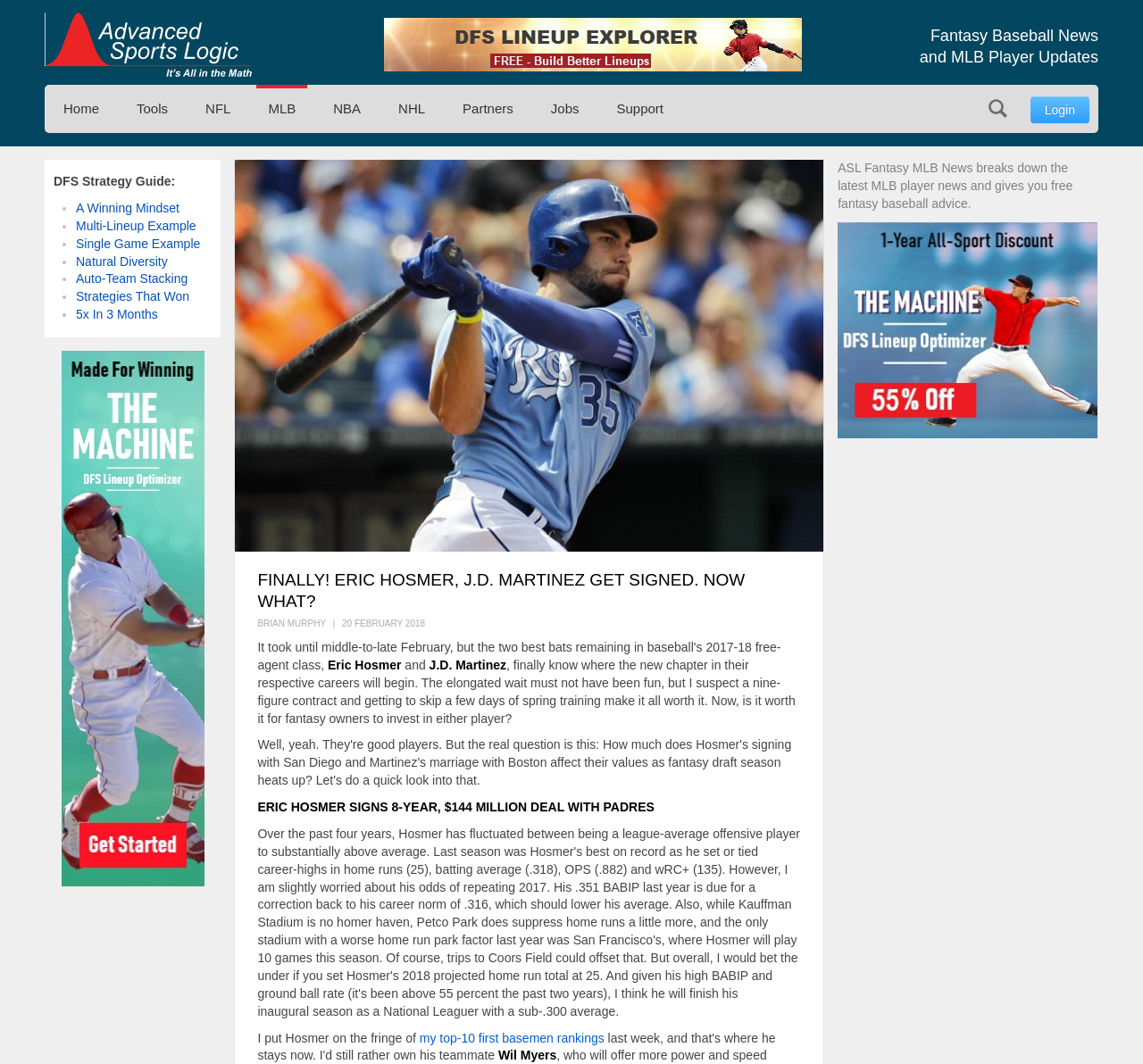Please identify the bounding box coordinates of where to click in order to follow the instruction: "Read the 'A Winning Mindset' article".

[0.066, 0.189, 0.157, 0.202]